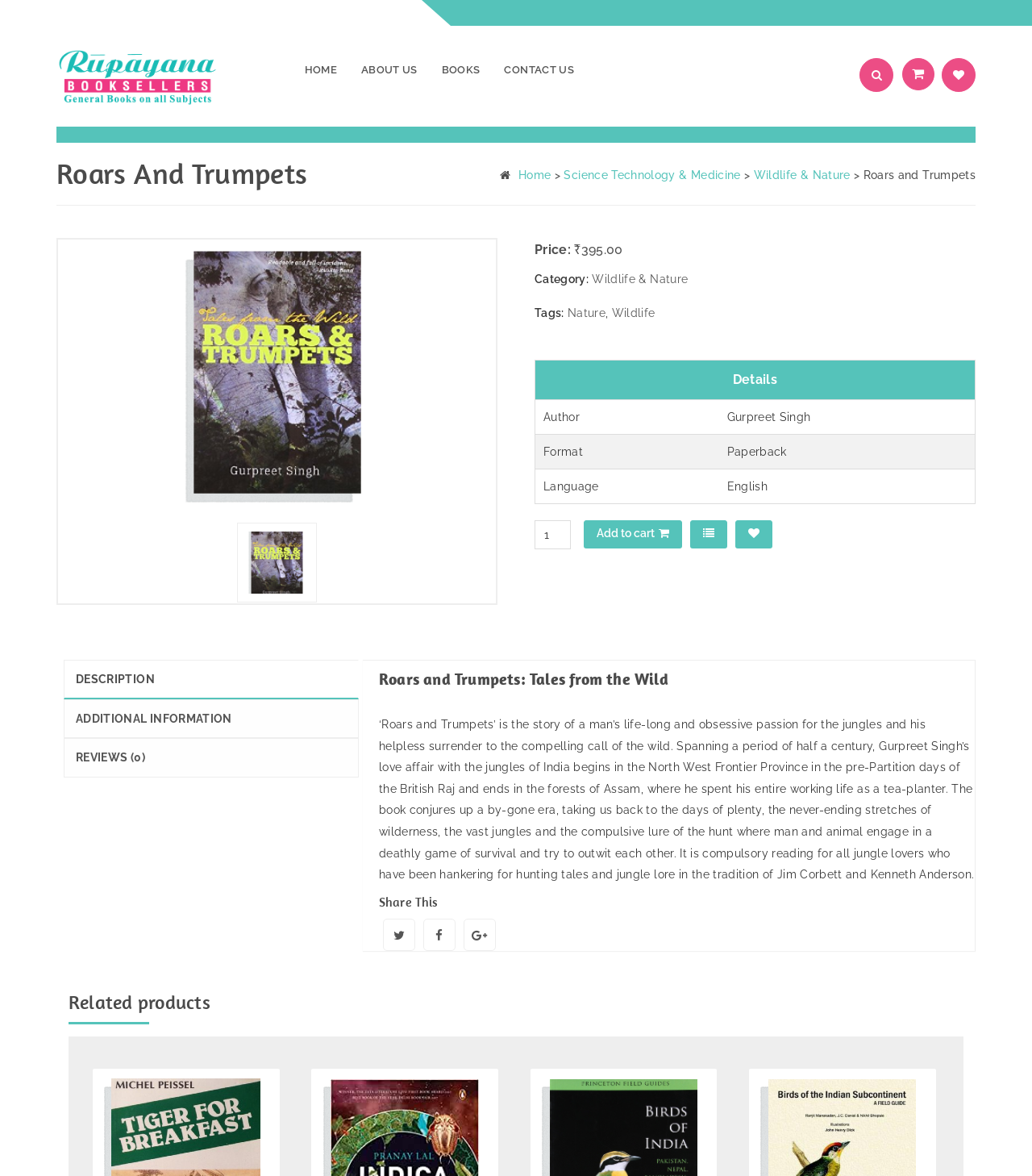Given the webpage screenshot, identify the bounding box of the UI element that matches this description: "HOME".

[0.291, 0.043, 0.33, 0.077]